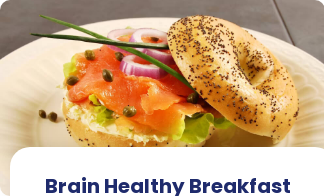Answer in one word or a short phrase: 
What adds a touch of elegance to this meal?

A sprig of chives